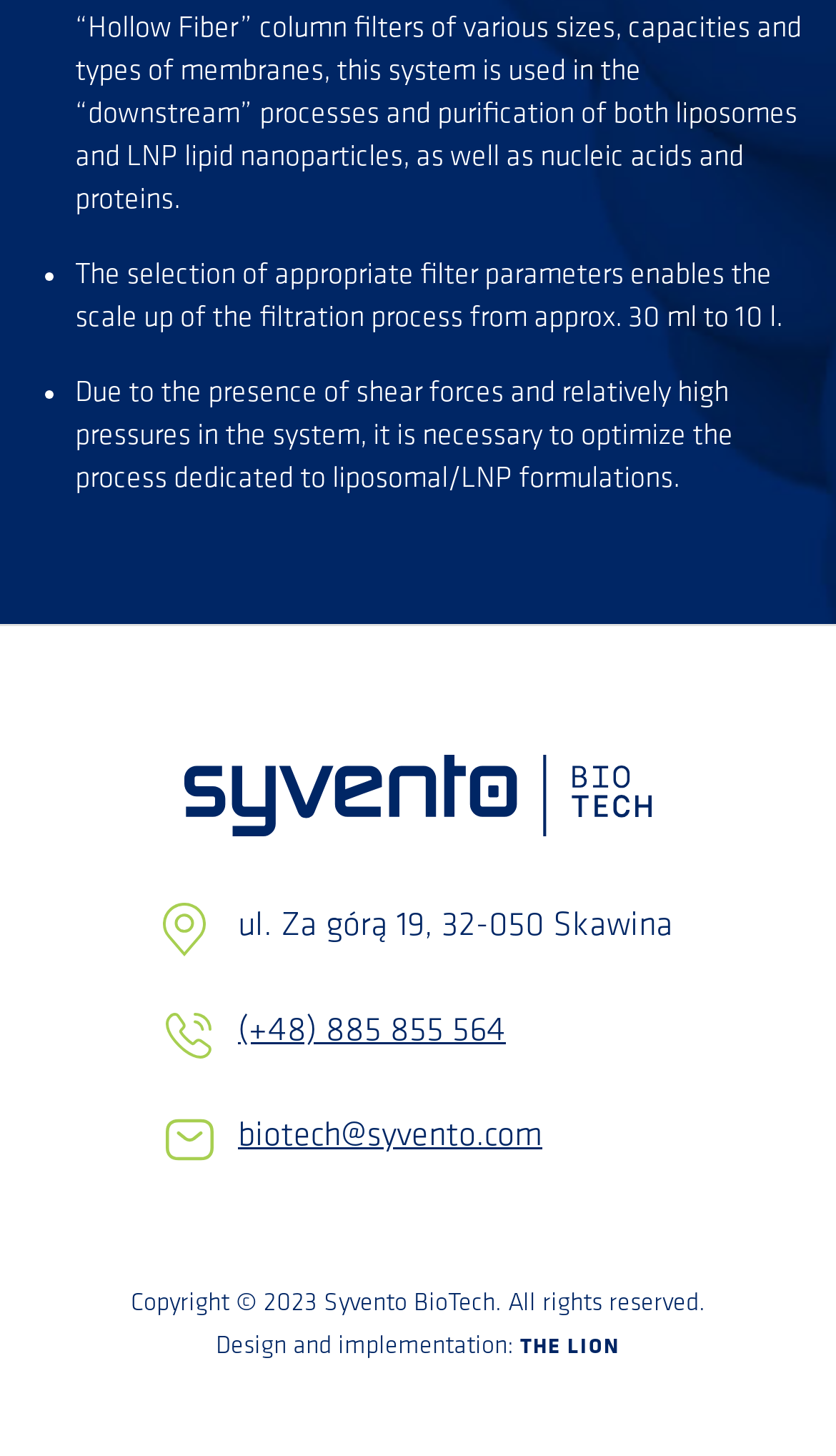What is the company's address?
Please provide a single word or phrase as your answer based on the screenshot.

ul. Za górą 19, 32-050 Skawina